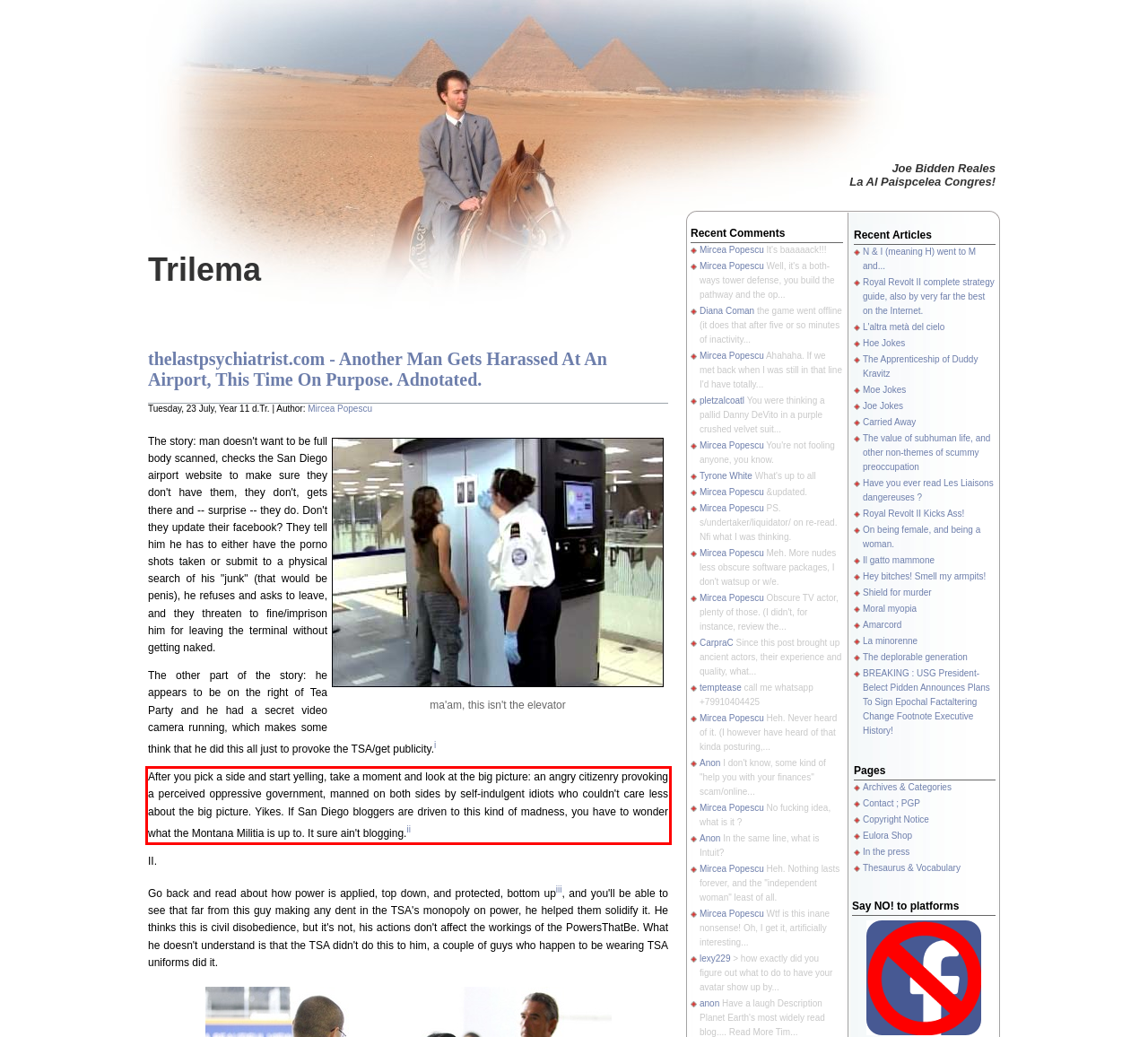From the screenshot of the webpage, locate the red bounding box and extract the text contained within that area.

After you pick a side and start yelling, take a moment and look at the big picture: an angry citizenry provoking a perceived oppressive government, manned on both sides by self-indulgent idiots who couldn't care less about the big picture. Yikes. If San Diego bloggers are driven to this kind of madness, you have to wonder what the Montana Militia is up to. It sure ain't blogging.ii